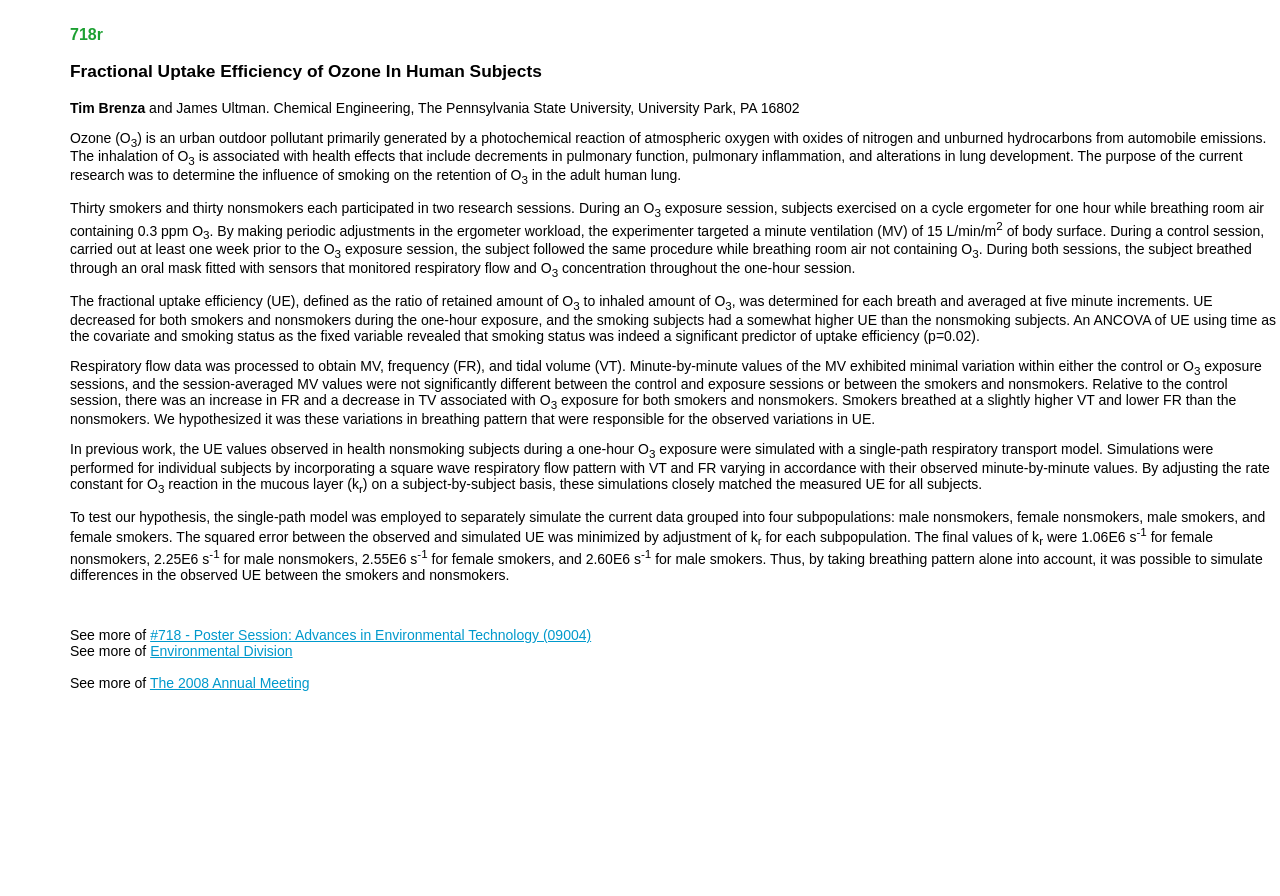Using the description "Environmental Division", locate and provide the bounding box of the UI element.

[0.117, 0.718, 0.229, 0.735]